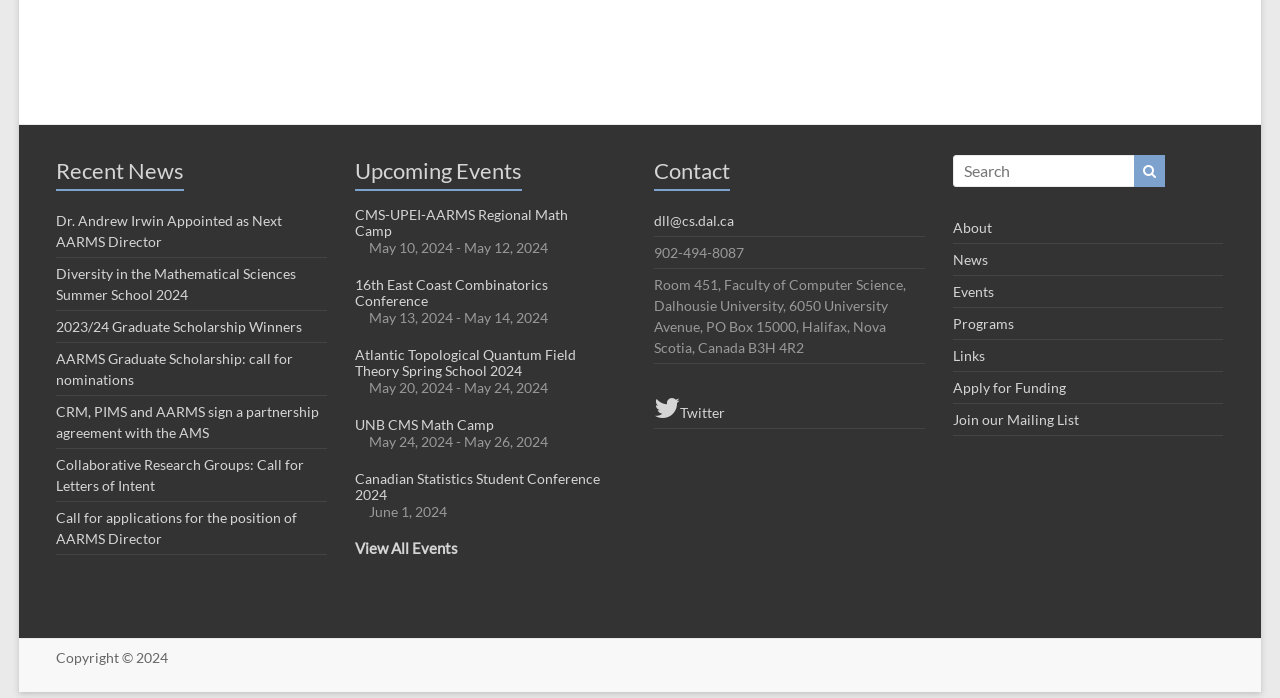Specify the bounding box coordinates (top-left x, top-left y, bottom-right x, bottom-right y) of the UI element in the screenshot that matches this description: Canadian Statistics Student Conference 2024

[0.278, 0.673, 0.469, 0.72]